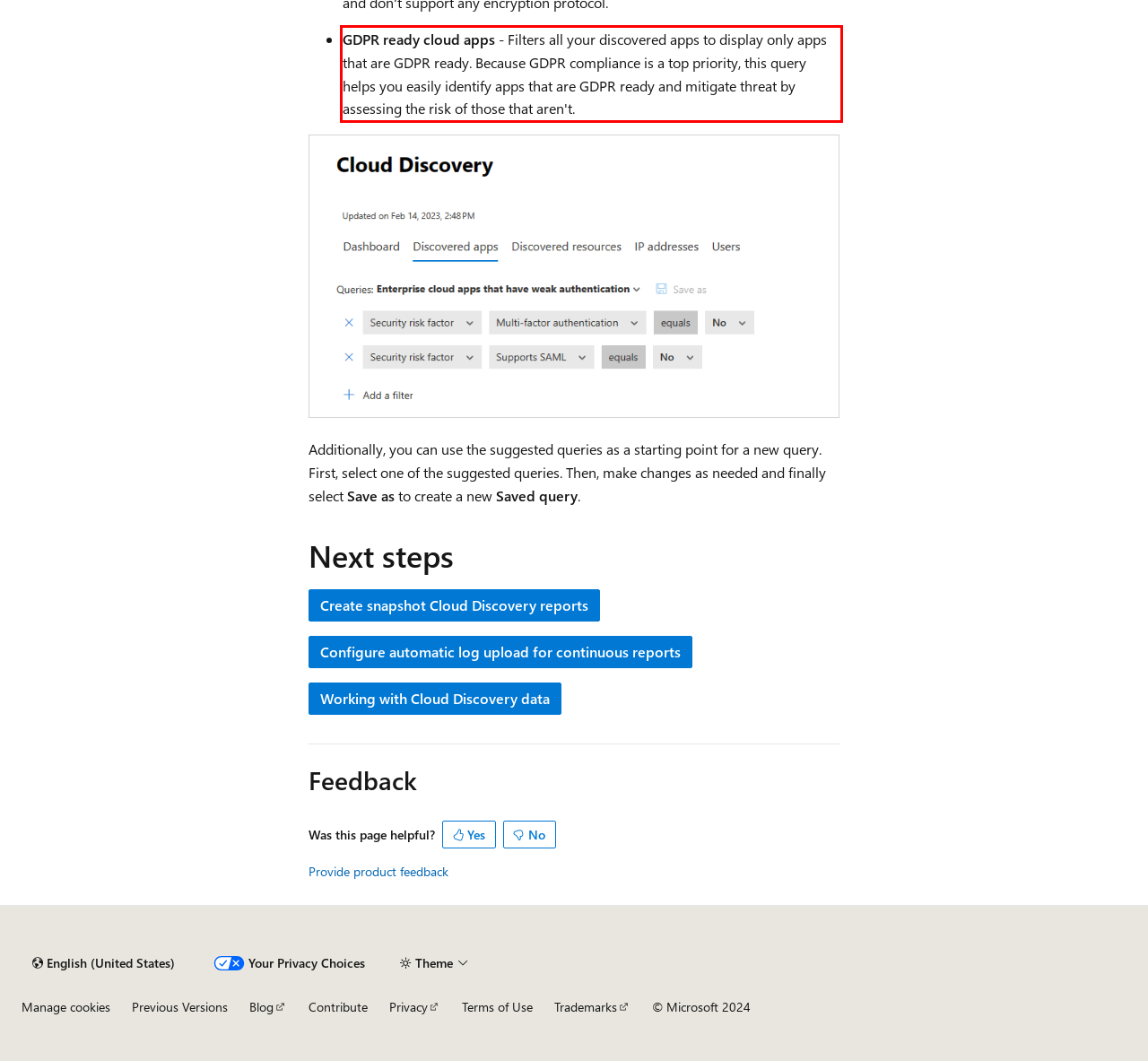Analyze the webpage screenshot and use OCR to recognize the text content in the red bounding box.

GDPR ready cloud apps - Filters all your discovered apps to display only apps that are GDPR ready. Because GDPR compliance is a top priority, this query helps you easily identify apps that are GDPR ready and mitigate threat by assessing the risk of those that aren't.